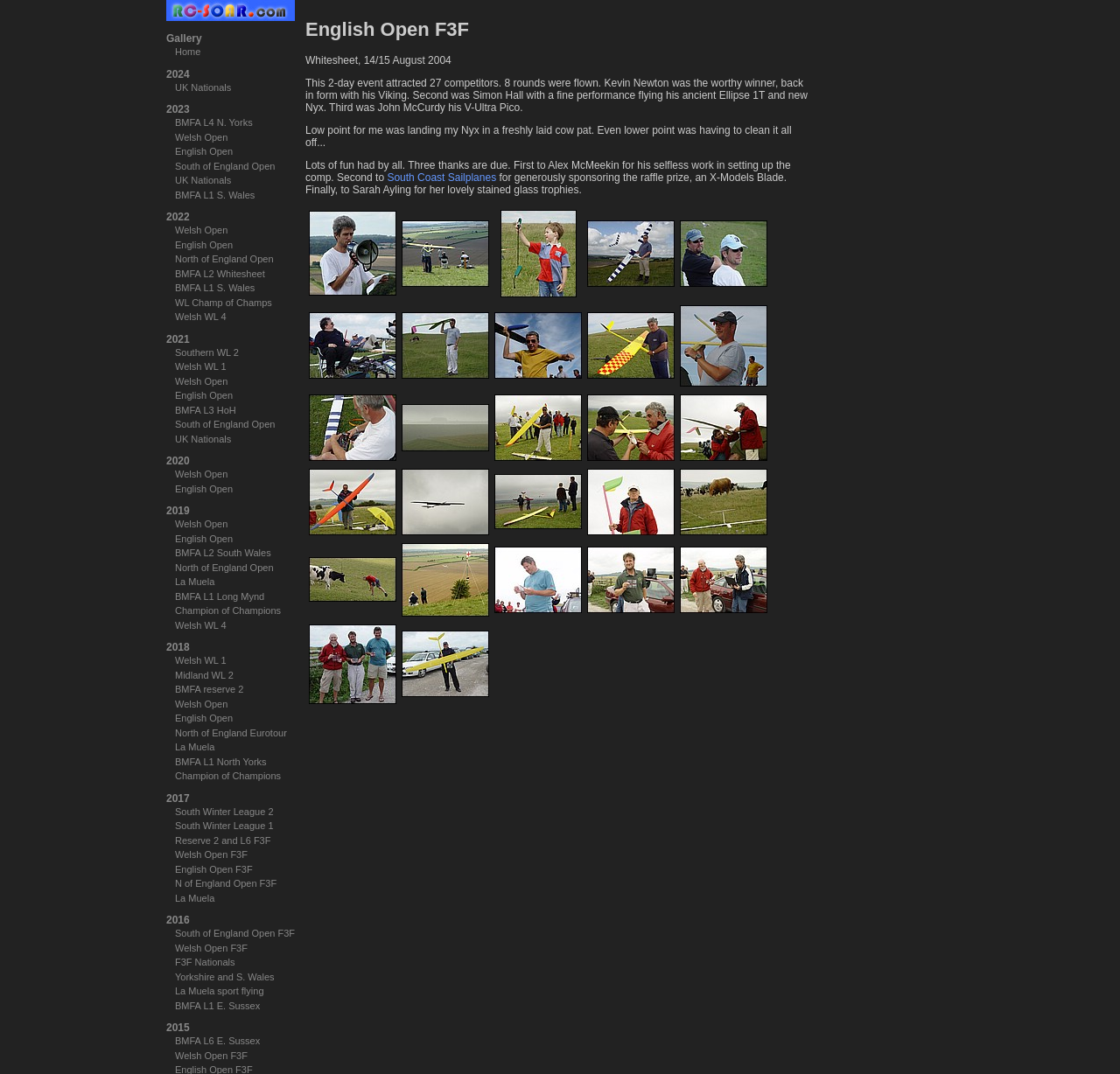Please identify the bounding box coordinates of the element's region that I should click in order to complete the following instruction: "Click on the 'R/C Soaring Home Page' link". The bounding box coordinates consist of four float numbers between 0 and 1, i.e., [left, top, right, bottom].

[0.148, 0.019, 0.263, 0.03]